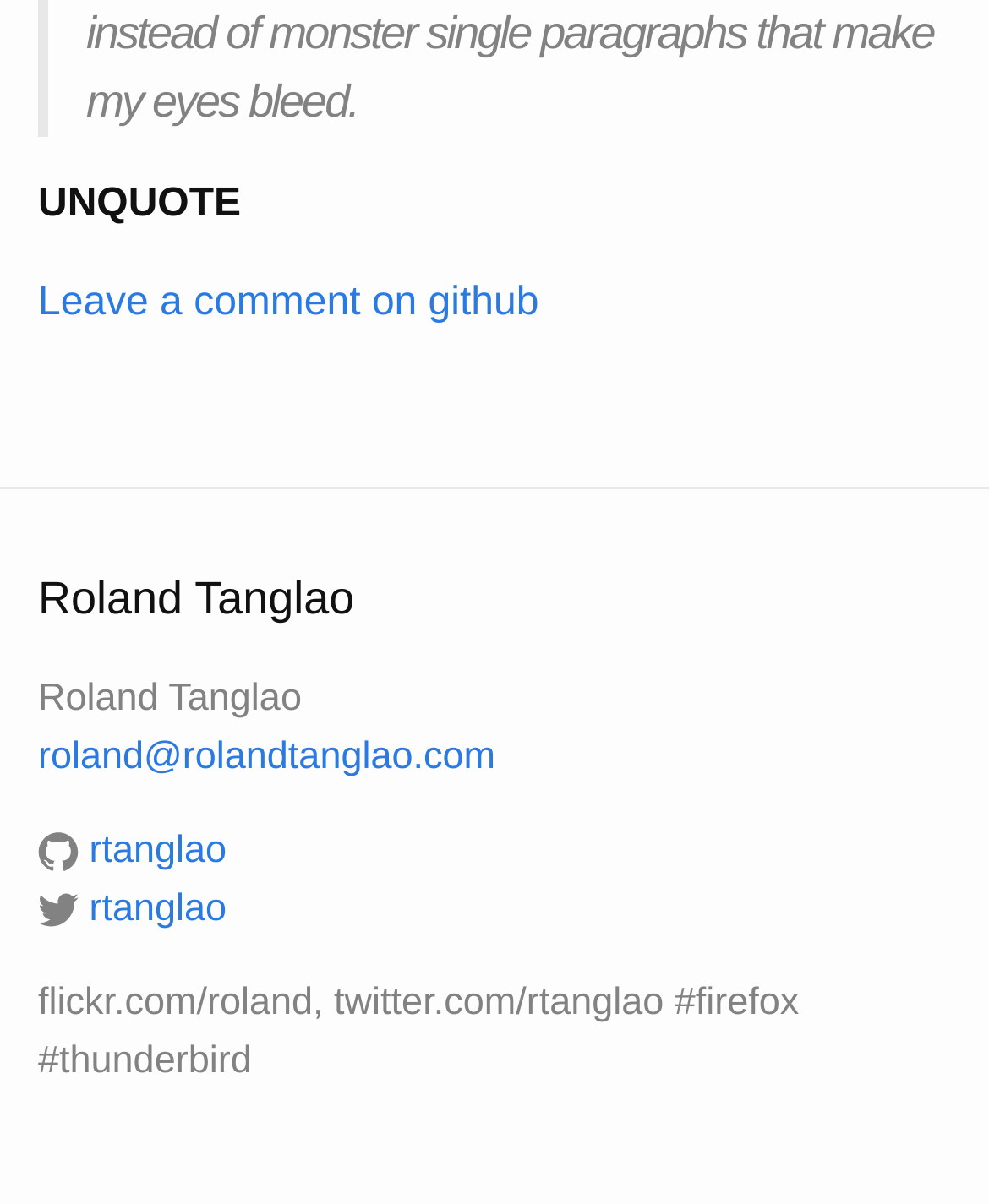Ascertain the bounding box coordinates for the UI element detailed here: "roland@rolandtanglao.com". The coordinates should be provided as [left, top, right, bottom] with each value being a float between 0 and 1.

[0.038, 0.609, 0.501, 0.645]